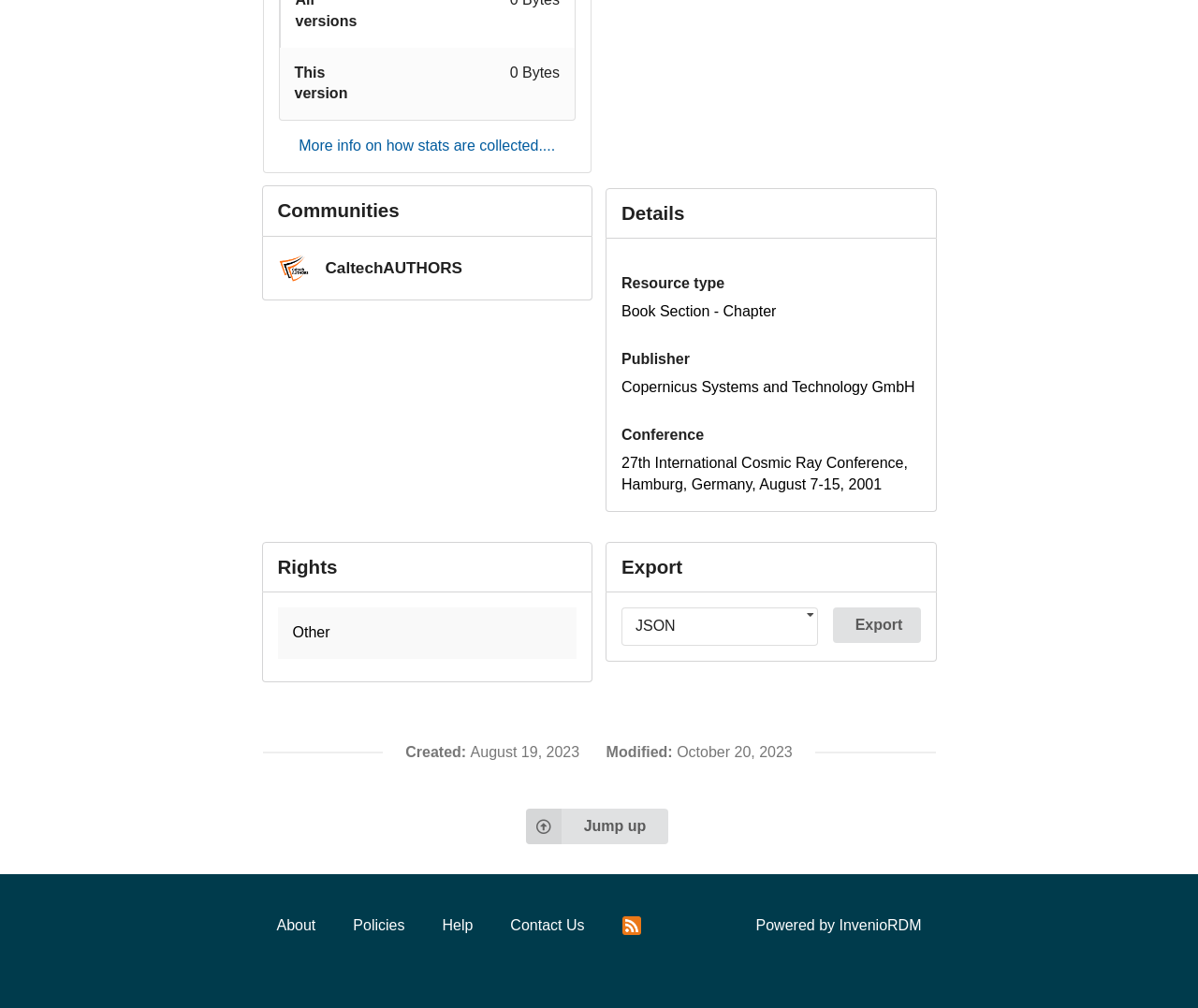What is the export format option available?
Please craft a detailed and exhaustive response to the question.

I found the answer by looking at the listbox section under the 'Export' heading, where it lists the export format options, including 'JSON'.